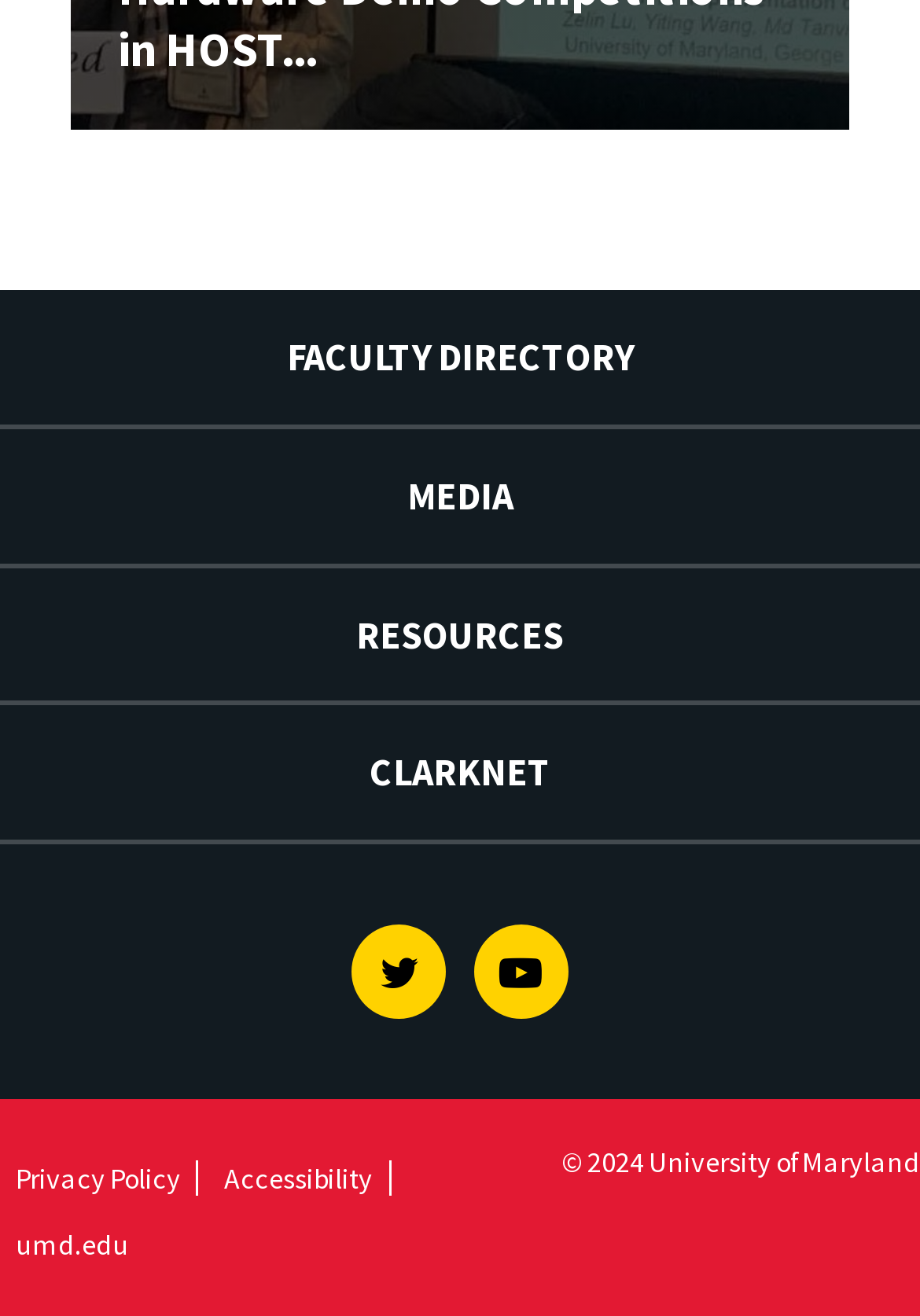What is the name of the university?
Relying on the image, give a concise answer in one word or a brief phrase.

University of Maryland